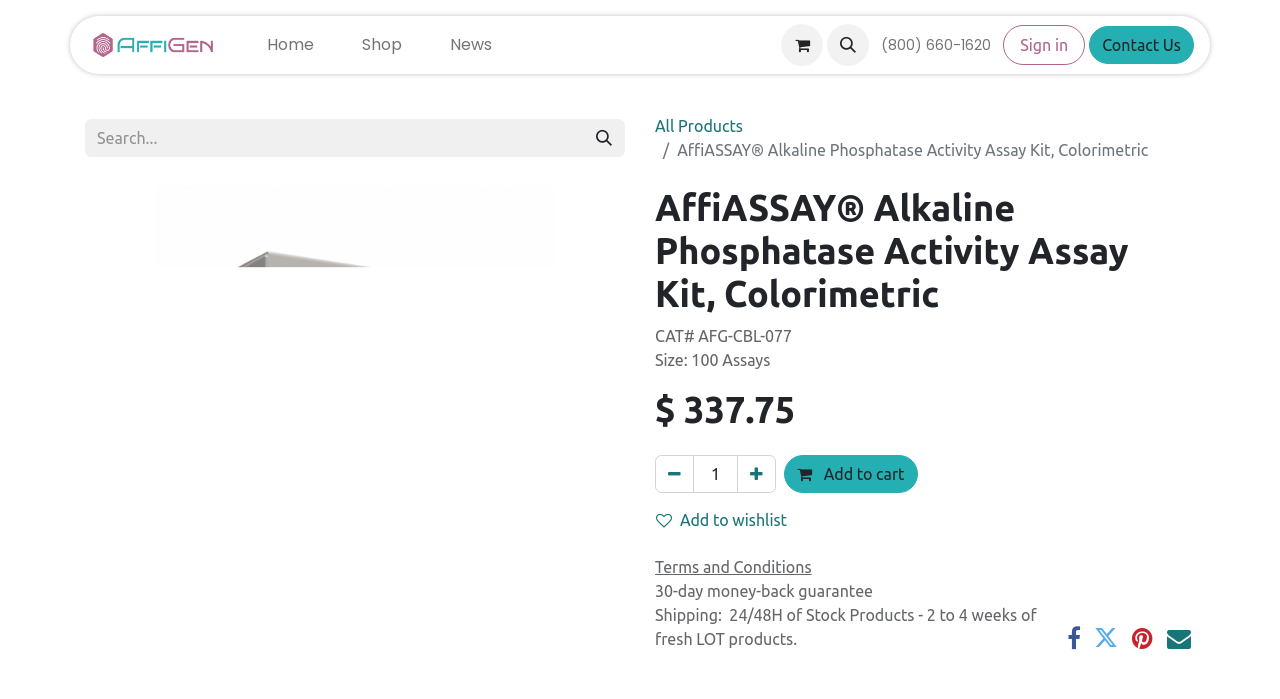What is the main heading of this webpage? Please extract and provide it.

AffiASSAY® Alkaline Phosphatase Activity Assay Kit, Colorimetric